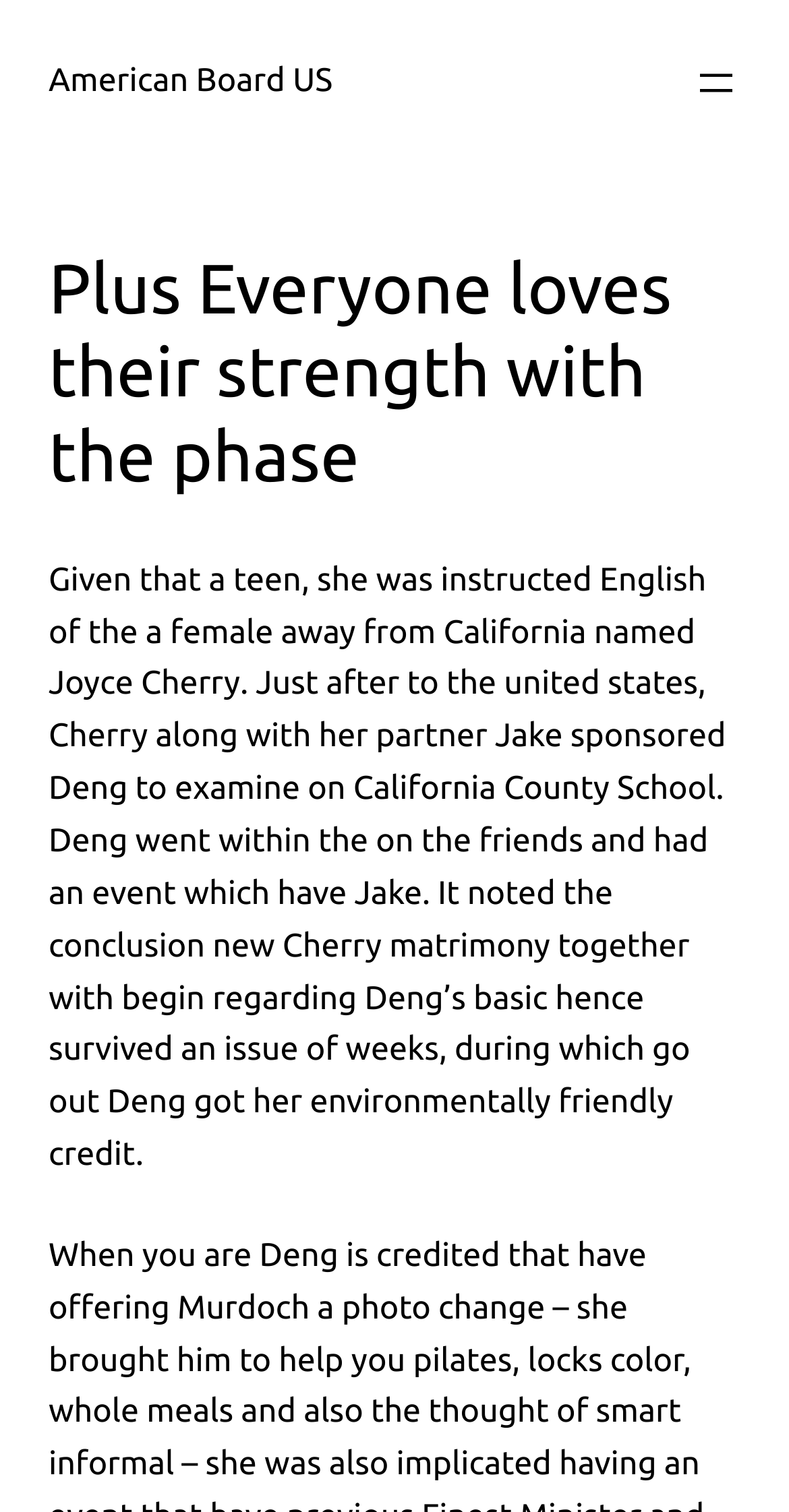Locate the primary heading on the webpage and return its text.

Plus Everyone loves their strength with the phase